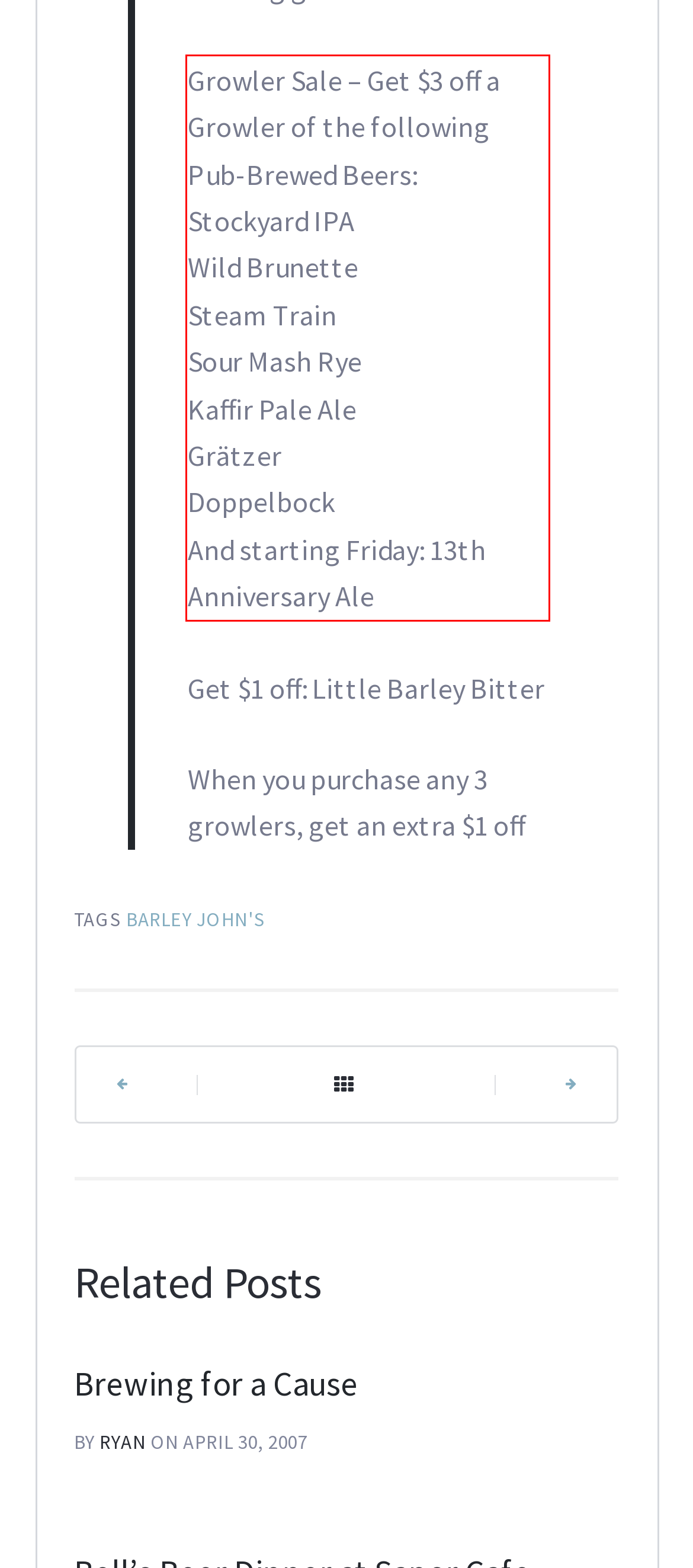Please recognize and transcribe the text located inside the red bounding box in the webpage image.

Growler Sale – Get $3 off a Growler of the following Pub-Brewed Beers: Stockyard IPA Wild Brunette Steam Train Sour Mash Rye Kaffir Pale Ale Grätzer Doppelbock And starting Friday: 13th Anniversary Ale